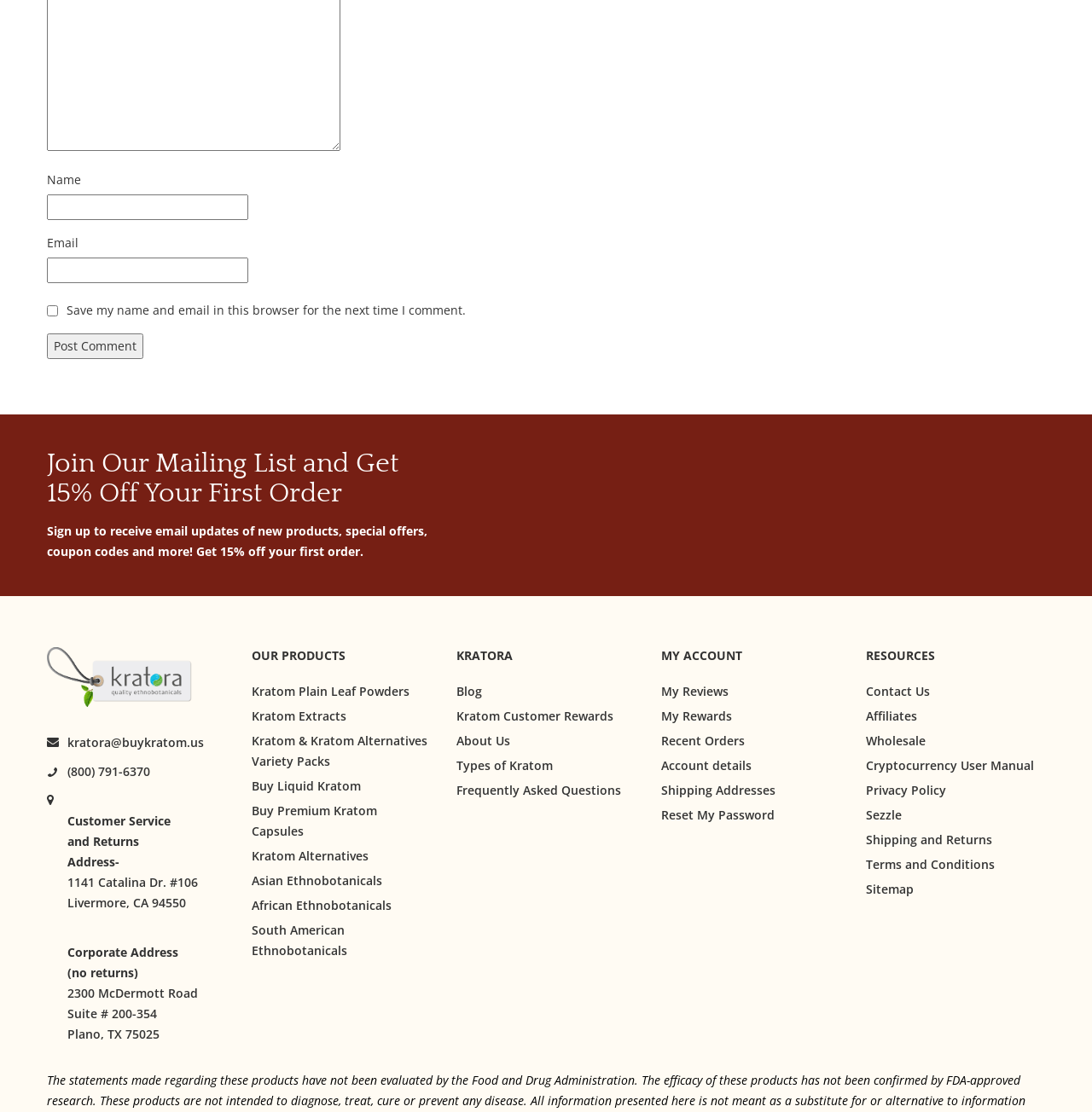Determine the bounding box coordinates of the clickable element to achieve the following action: 'Contact customer service'. Provide the coordinates as four float values between 0 and 1, formatted as [left, top, right, bottom].

[0.062, 0.658, 0.207, 0.677]